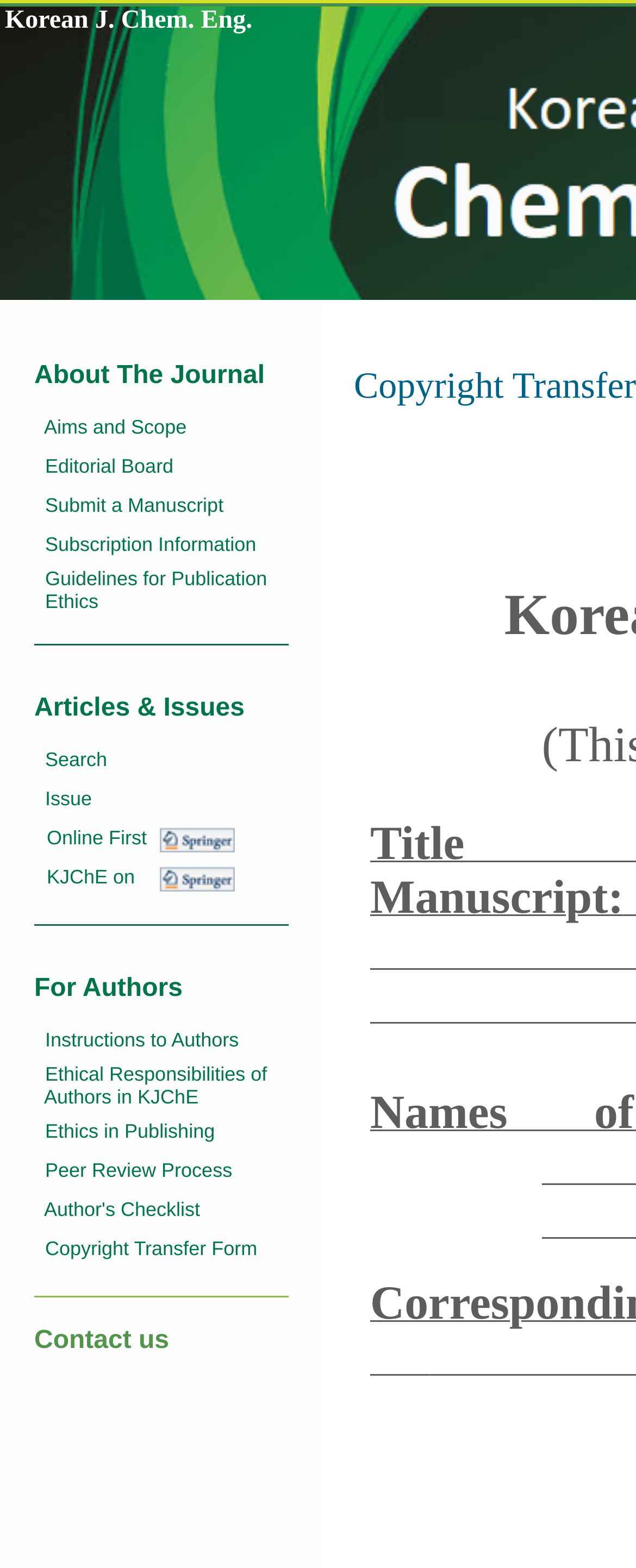Could you determine the bounding box coordinates of the clickable element to complete the instruction: "Click on About The Journal"? Provide the coordinates as four float numbers between 0 and 1, i.e., [left, top, right, bottom].

[0.054, 0.231, 0.416, 0.248]